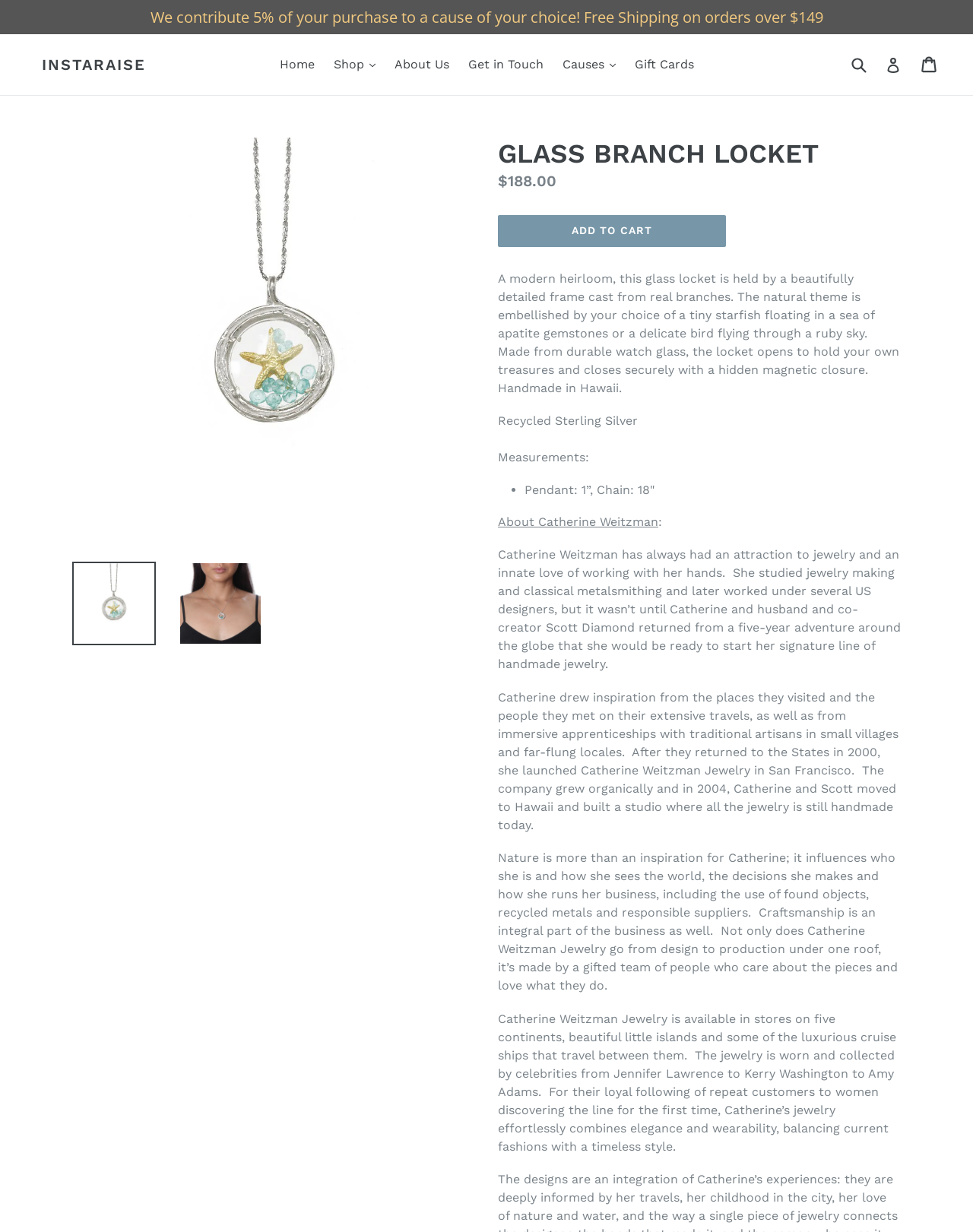Determine the bounding box coordinates of the UI element that matches the following description: "Get in Touch". The coordinates should be four float numbers between 0 and 1 in the format [left, top, right, bottom].

[0.473, 0.043, 0.566, 0.062]